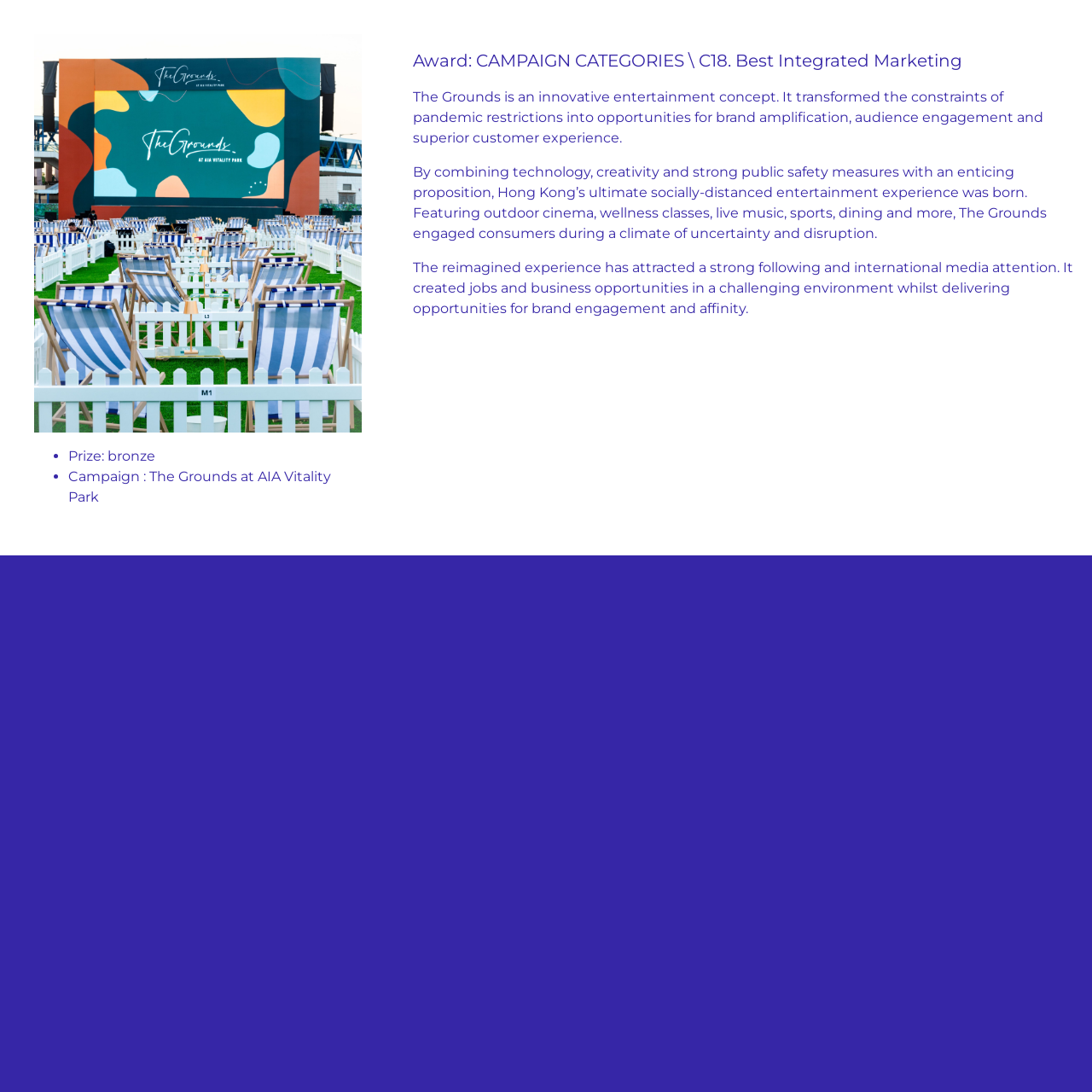Please give a concise answer to this question using a single word or phrase: 
What was the innovative entertainment concept?

The Grounds